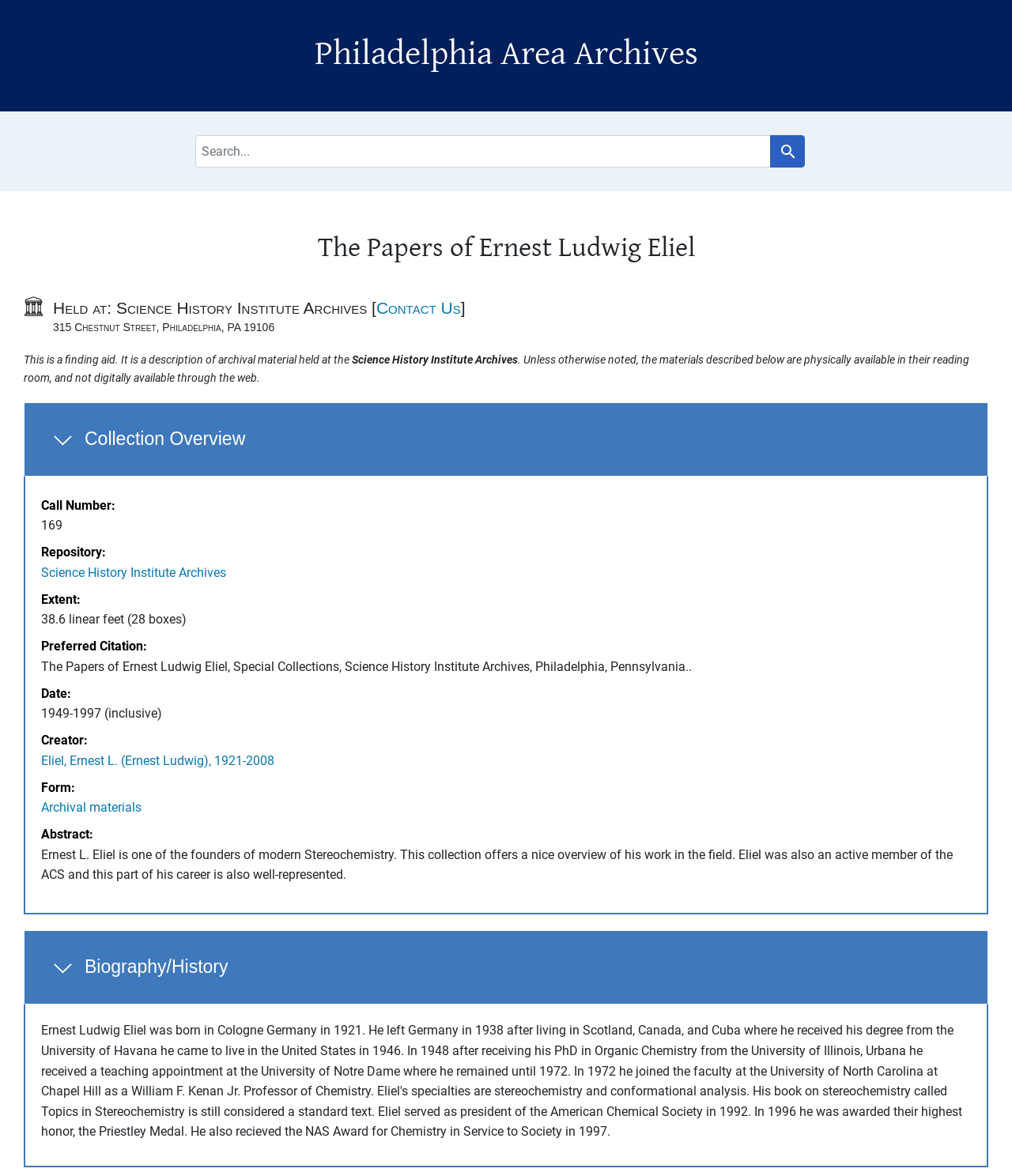Locate the bounding box of the user interface element based on this description: "Science History Institute Archives".

[0.041, 0.48, 0.223, 0.493]